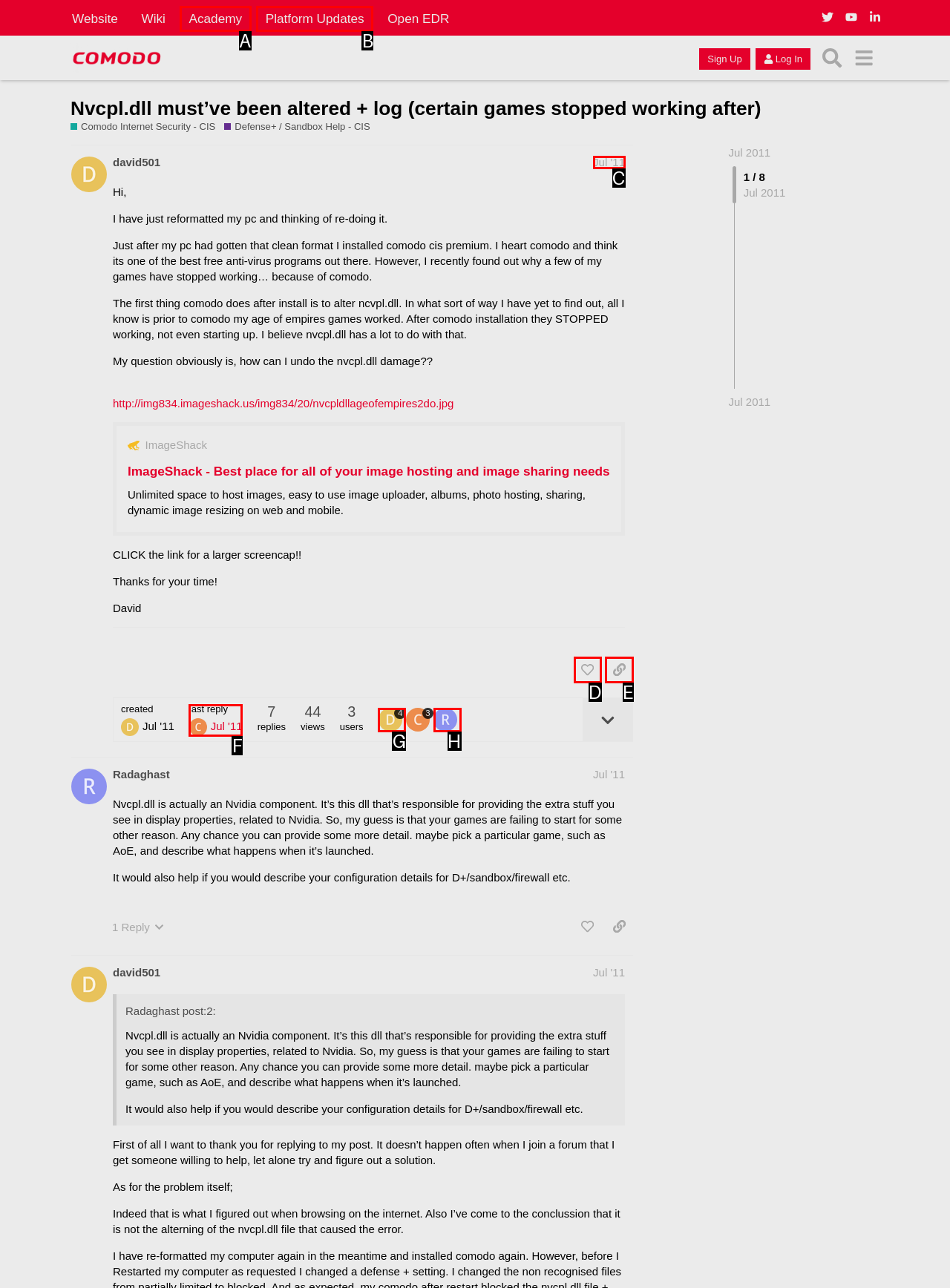Identify the correct UI element to click on to achieve the task: Like the post. Provide the letter of the appropriate element directly from the available choices.

D